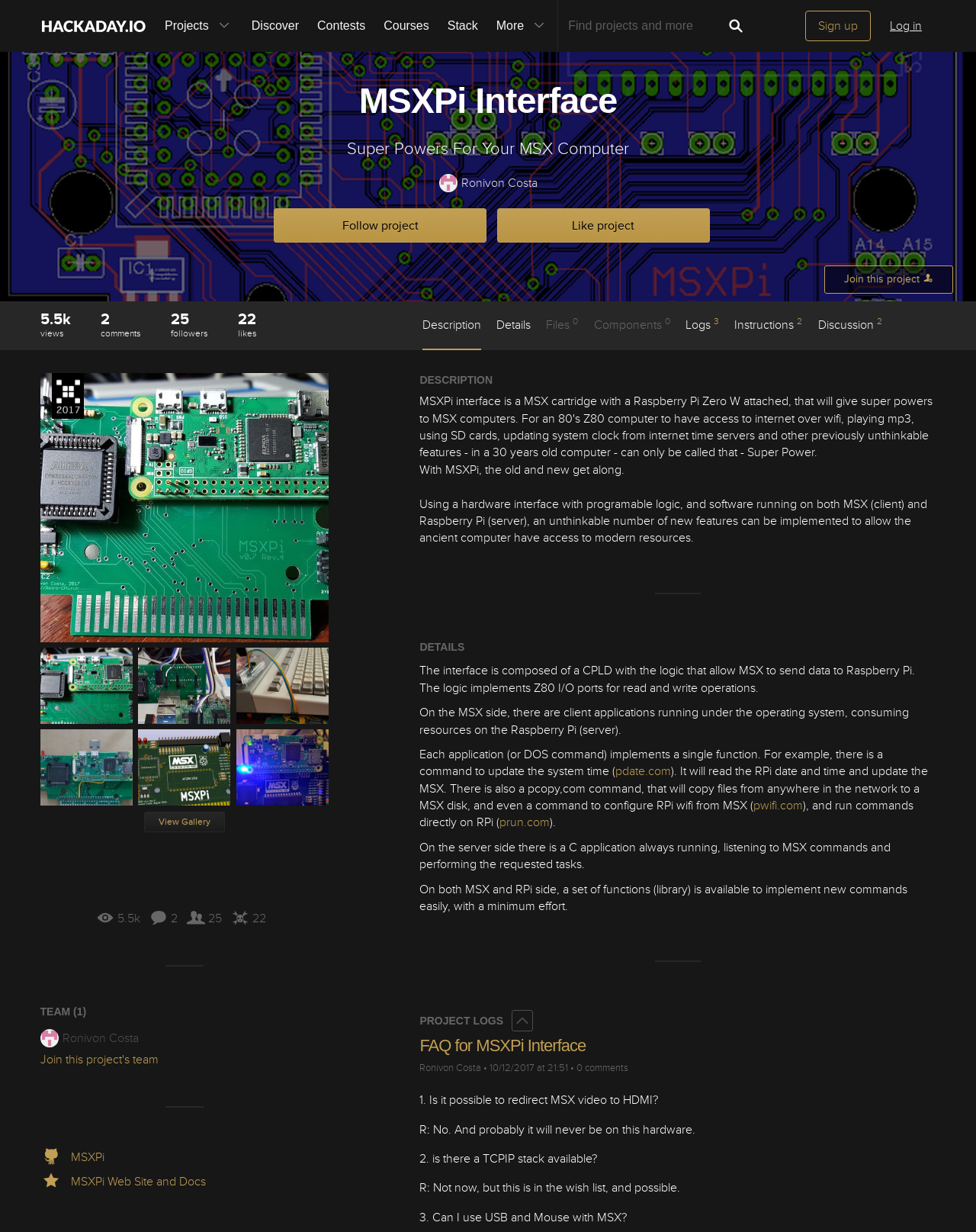Predict the bounding box coordinates of the area that should be clicked to accomplish the following instruction: "View project description". The bounding box coordinates should consist of four float numbers between 0 and 1, i.e., [left, top, right, bottom].

[0.432, 0.257, 0.493, 0.284]